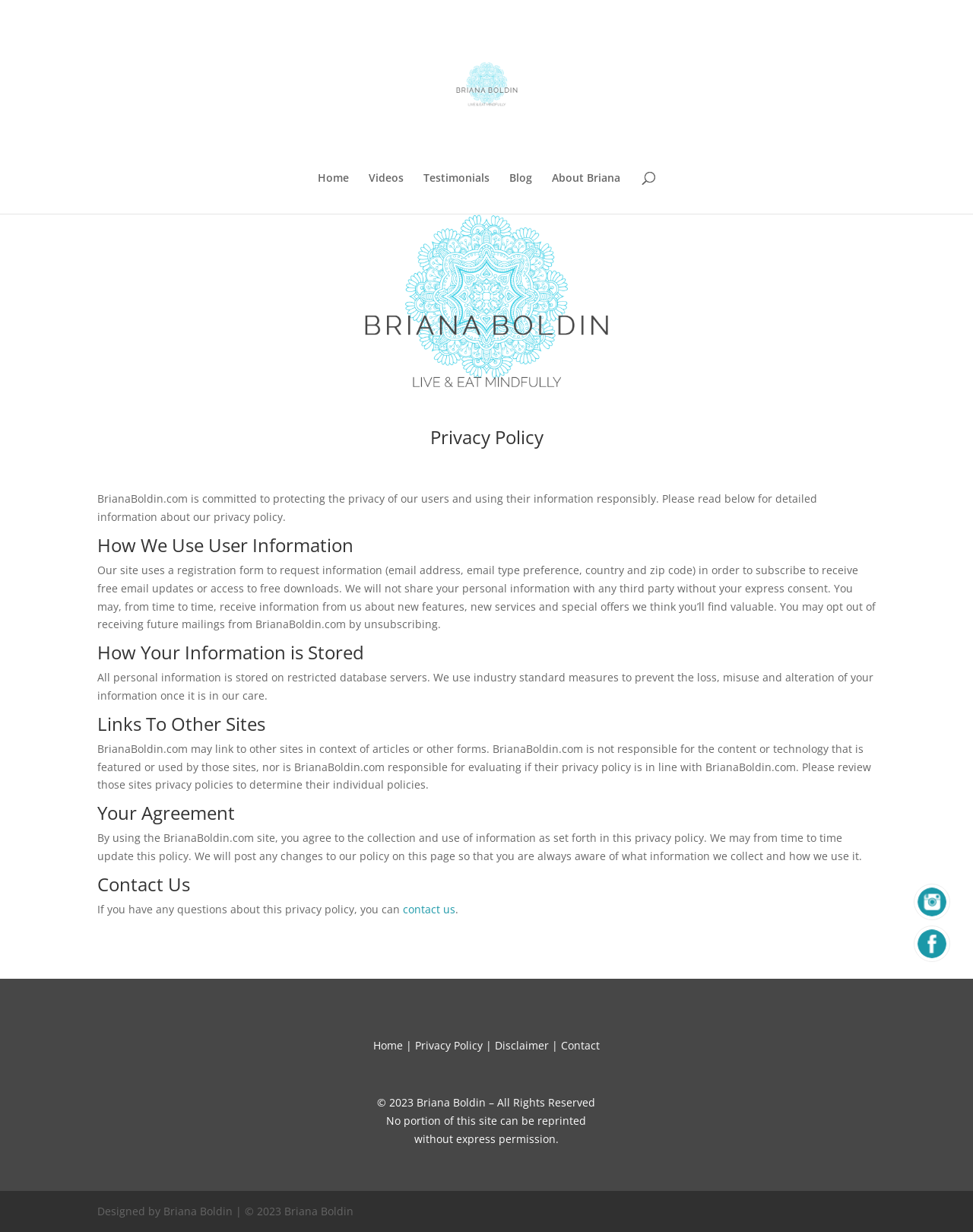What is the name of the person associated with the website?
Answer the question with just one word or phrase using the image.

Briana Boldin